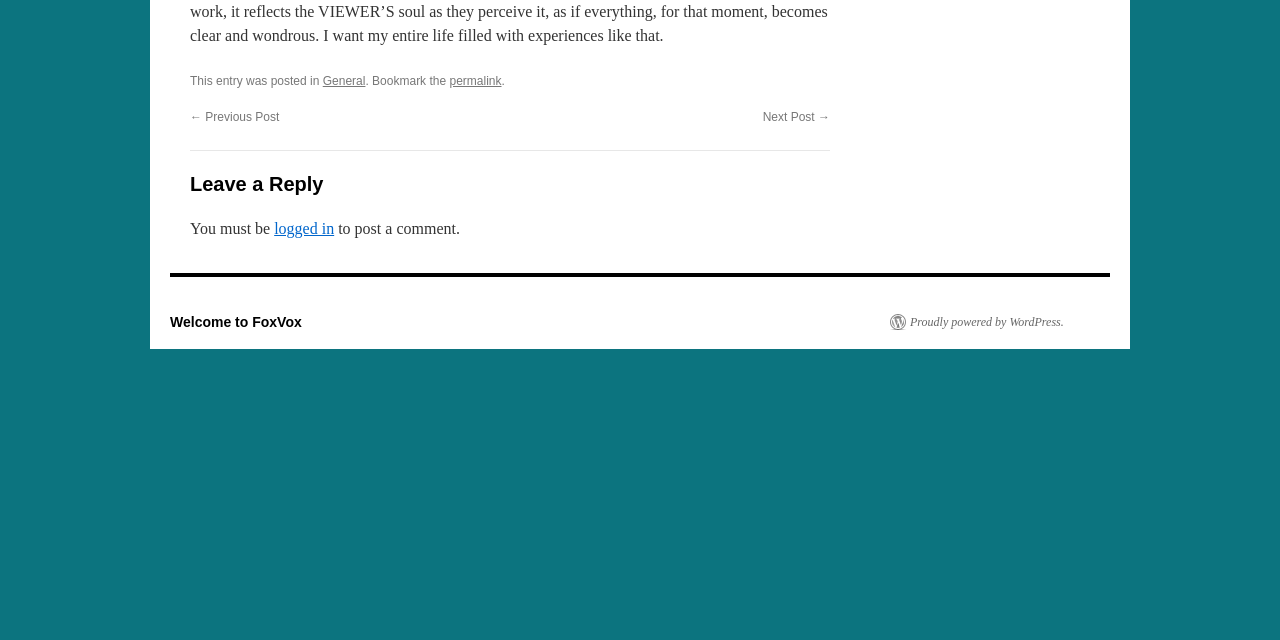From the webpage screenshot, predict the bounding box of the UI element that matches this description: "#27: Lookup Image Reverse Using".

None